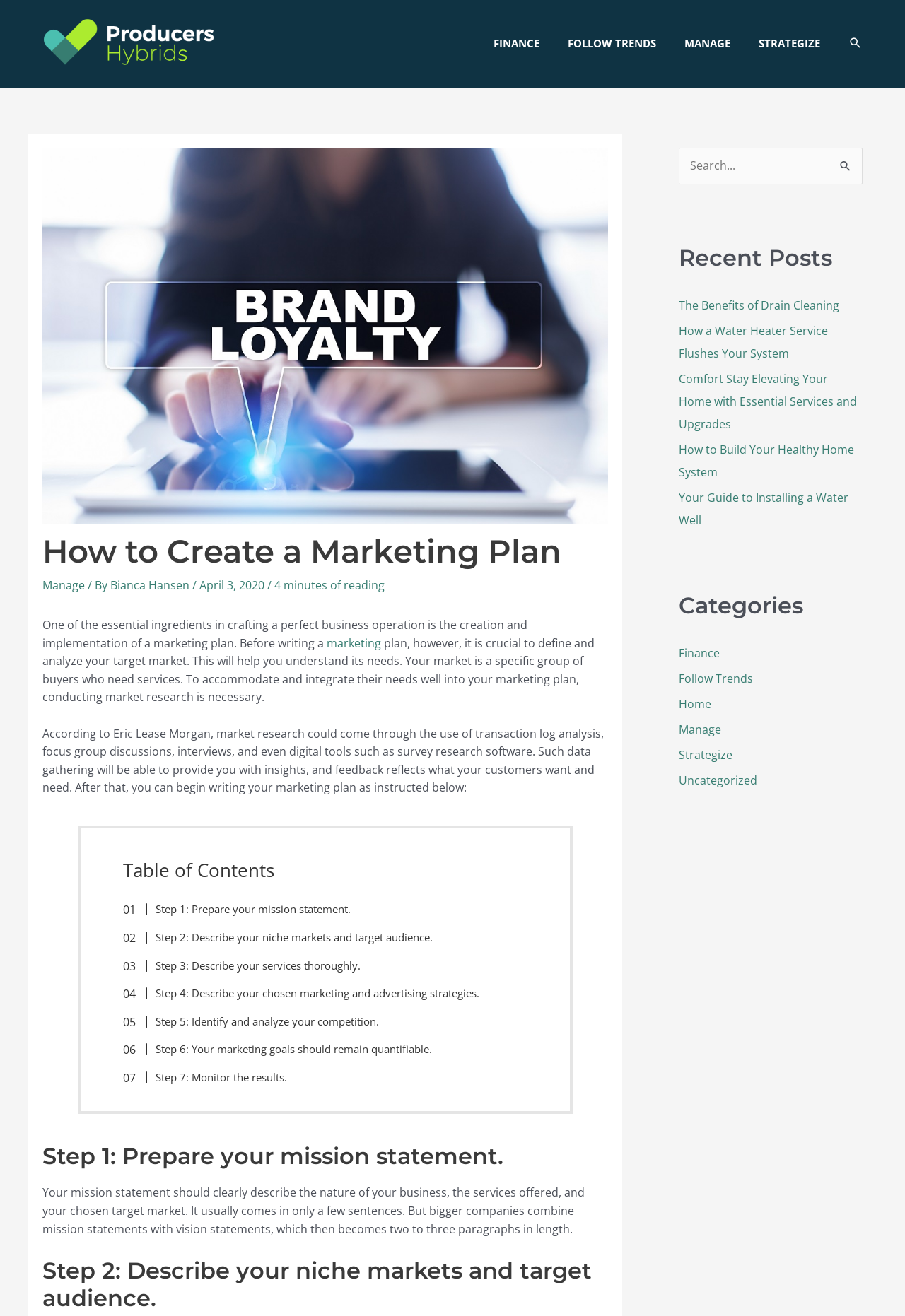Produce a meticulous description of the webpage.

The webpage is about creating a marketing plan for a business. At the top, there is a logo of "Producers Hybrids" on the left and a navigation menu on the right with links to "FINANCE", "FOLLOW TRENDS", "MANAGE", "STRATEGIZE", and a search icon. Below the navigation menu, there is a header section with an image related to brand loyalty, a heading "How to Create a Marketing Plan", and some links and text about the author and date of the article.

The main content of the webpage is divided into sections, starting with an introduction to the importance of a marketing plan. The text explains that defining and analyzing the target market is crucial and provides some insights on how to conduct market research. 

Below the introduction, there is a table of contents with links to seven steps to create a marketing plan, including preparing a mission statement, describing niche markets and target audience, and identifying competition. Each step has a brief description and a link to a more detailed section.

On the right side of the webpage, there are three complementary sections. The first section has a search box with a button. The second section displays recent posts with links to articles about drain cleaning, water heater service, and home upgrades. The third section lists categories with links to "Finance", "Follow Trends", "Home", "Manage", "Strategize", and "Uncategorized".